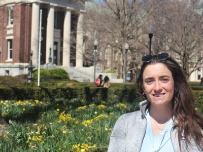What is the architectural style of the building?
Provide a detailed answer to the question using information from the image.

The image shows the historical architecture of the institution in the background, characterized by large columns and brickwork, which is indicative of the school's rich academic heritage.